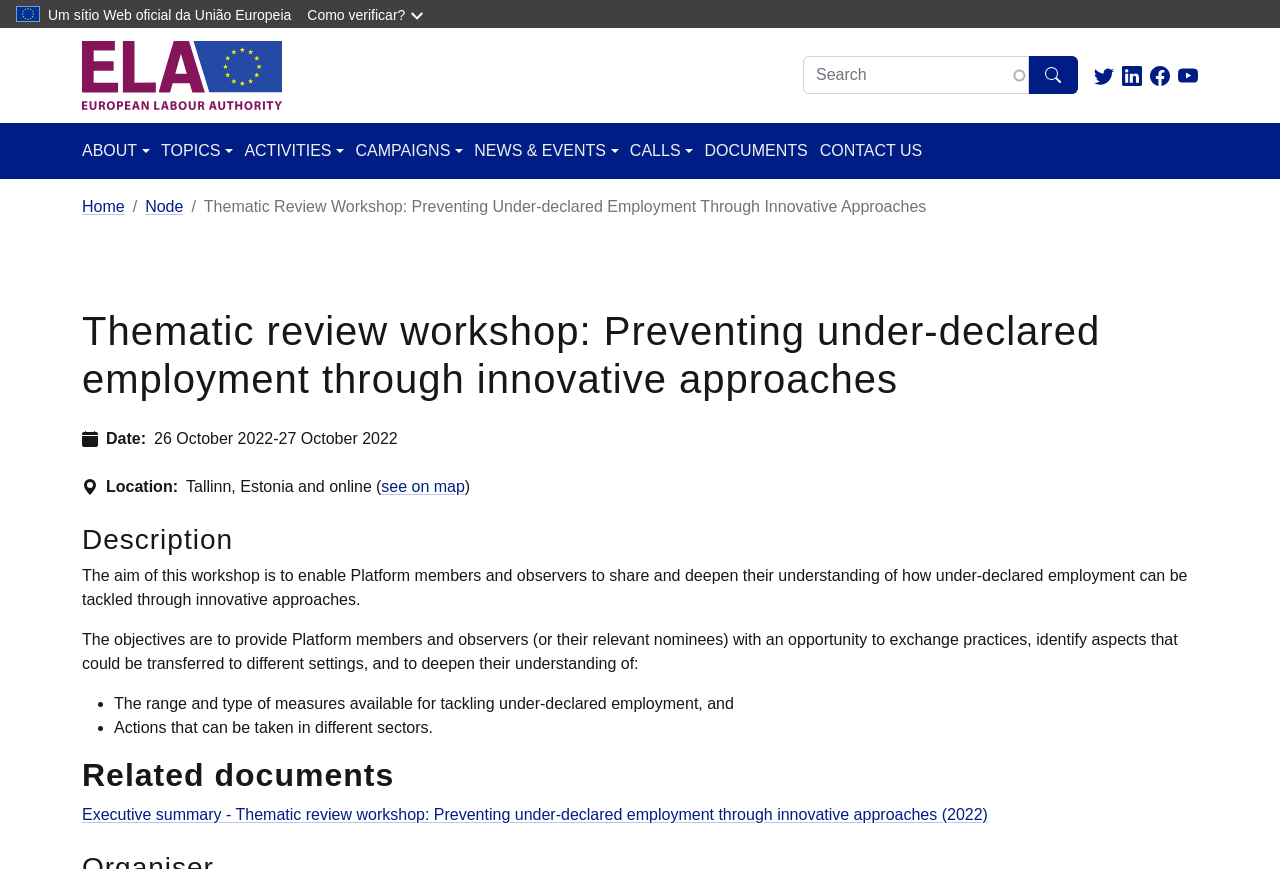Determine the bounding box coordinates of the clickable element necessary to fulfill the instruction: "Check the event date". Provide the coordinates as four float numbers within the 0 to 1 range, i.e., [left, top, right, bottom].

[0.12, 0.491, 0.213, 0.519]